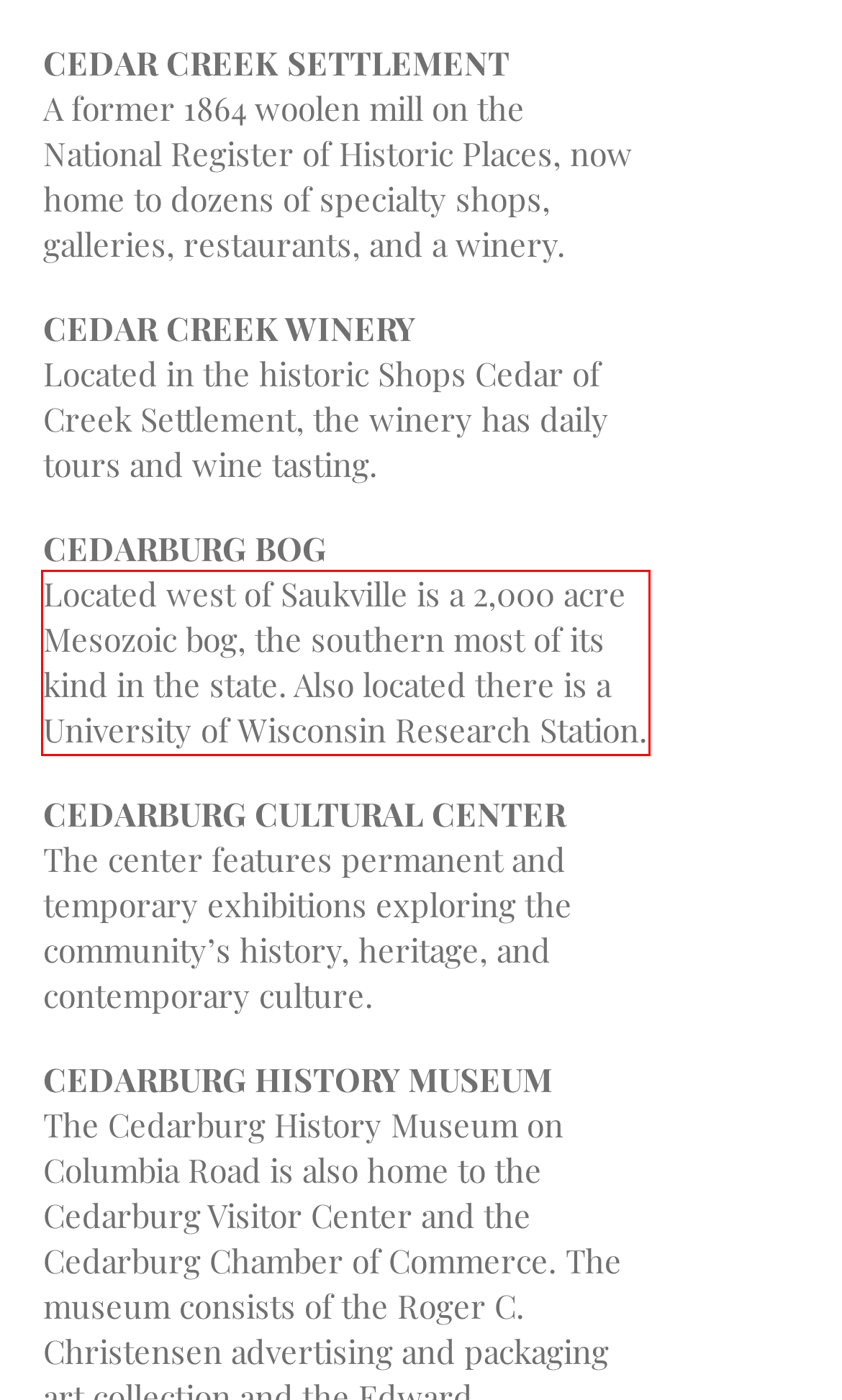Within the screenshot of the webpage, there is a red rectangle. Please recognize and generate the text content inside this red bounding box.

Located west of Saukville is a 2,000 acre Mesozoic bog, the southern most of its kind in the state. Also located there is a University of Wisconsin Research Station.